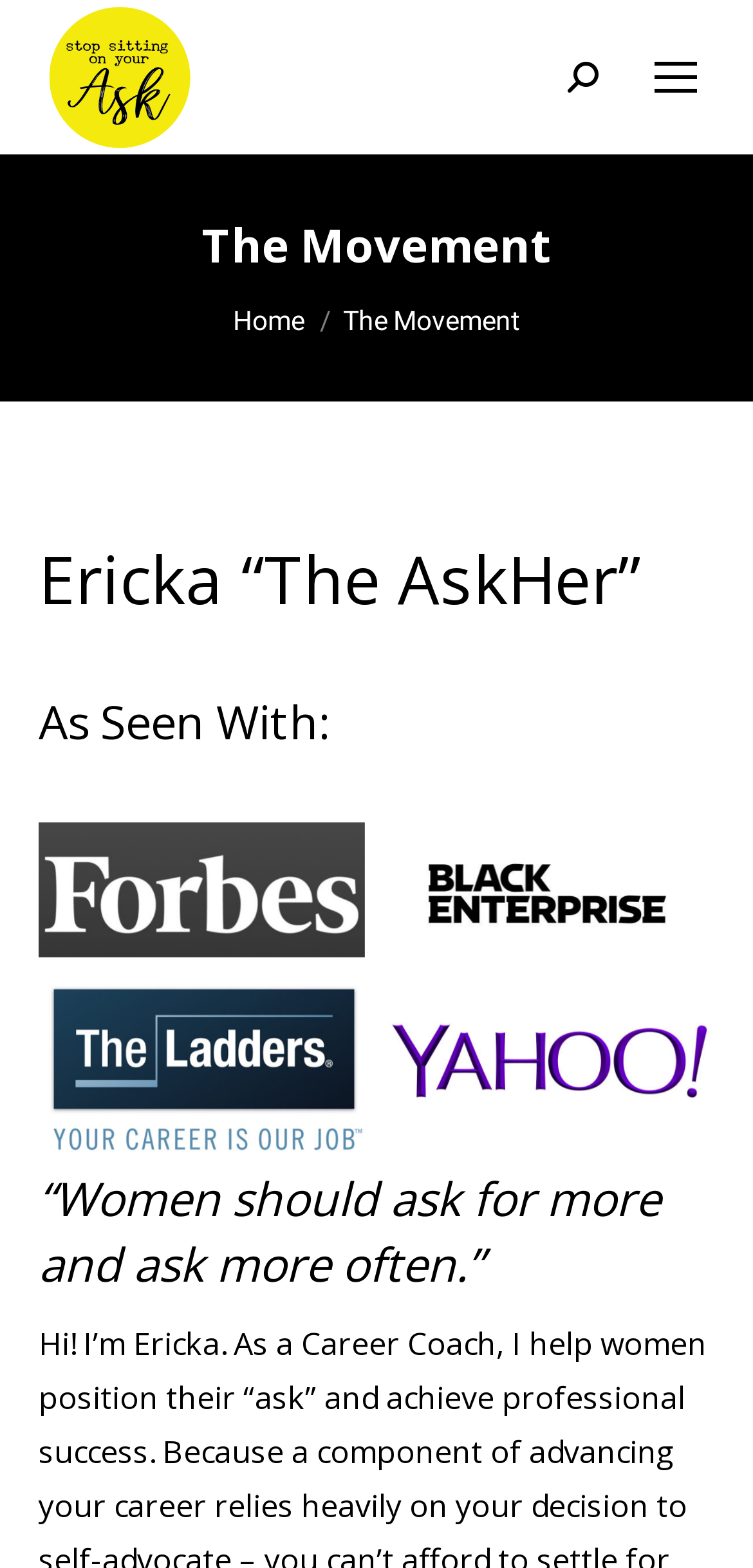What is the name of the movement?
Using the image provided, answer with just one word or phrase.

The Movement